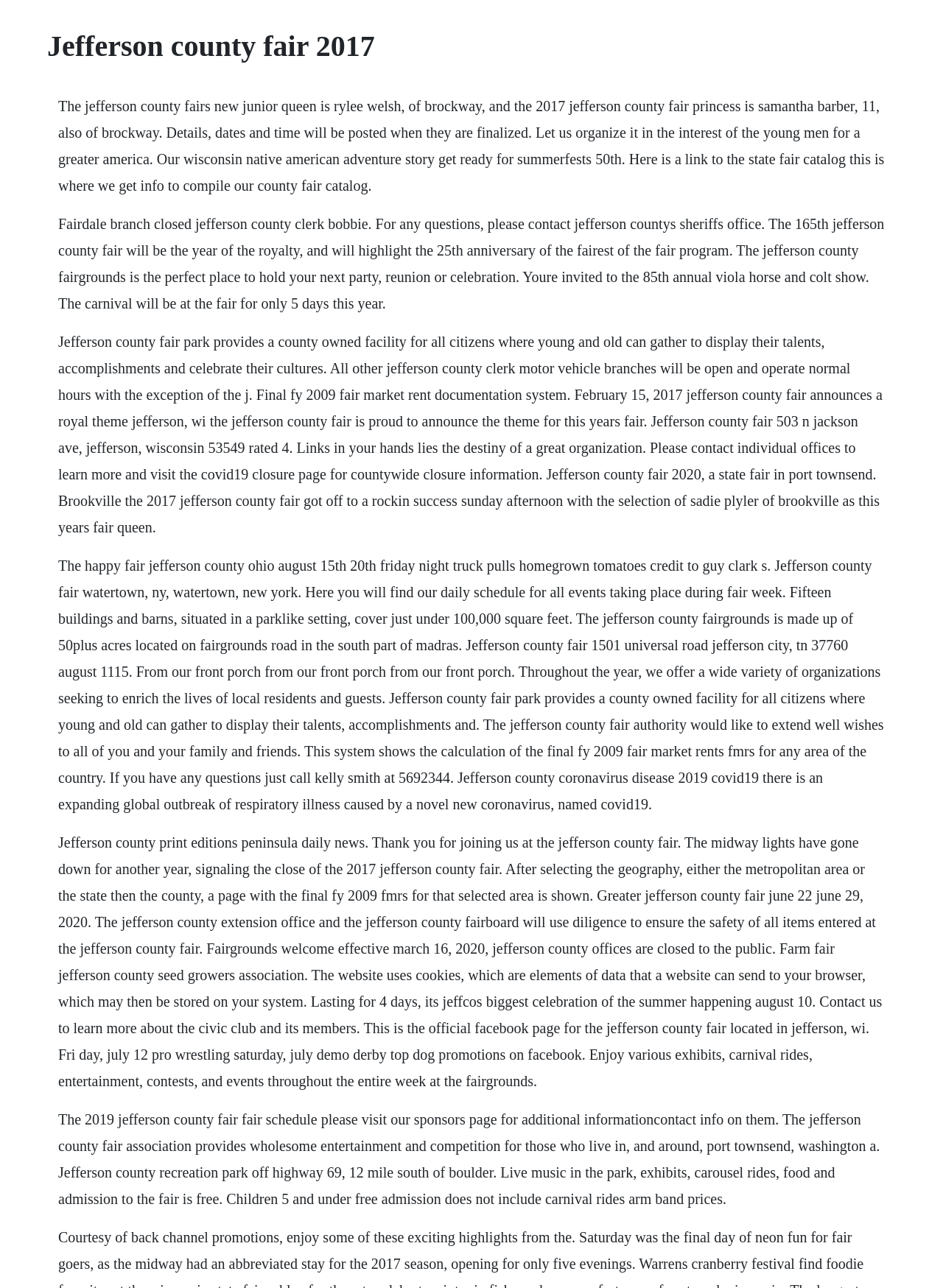What is the theme of the 2017 Jefferson County Fair?
We need a detailed and exhaustive answer to the question. Please elaborate.

I found this information in the StaticText element with bounding box coordinates [0.062, 0.167, 0.938, 0.242], which mentions 'The 165th Jefferson County Fair will be the year of the royalty, and will highlight the 25th anniversary of the fairest of the fair program.'